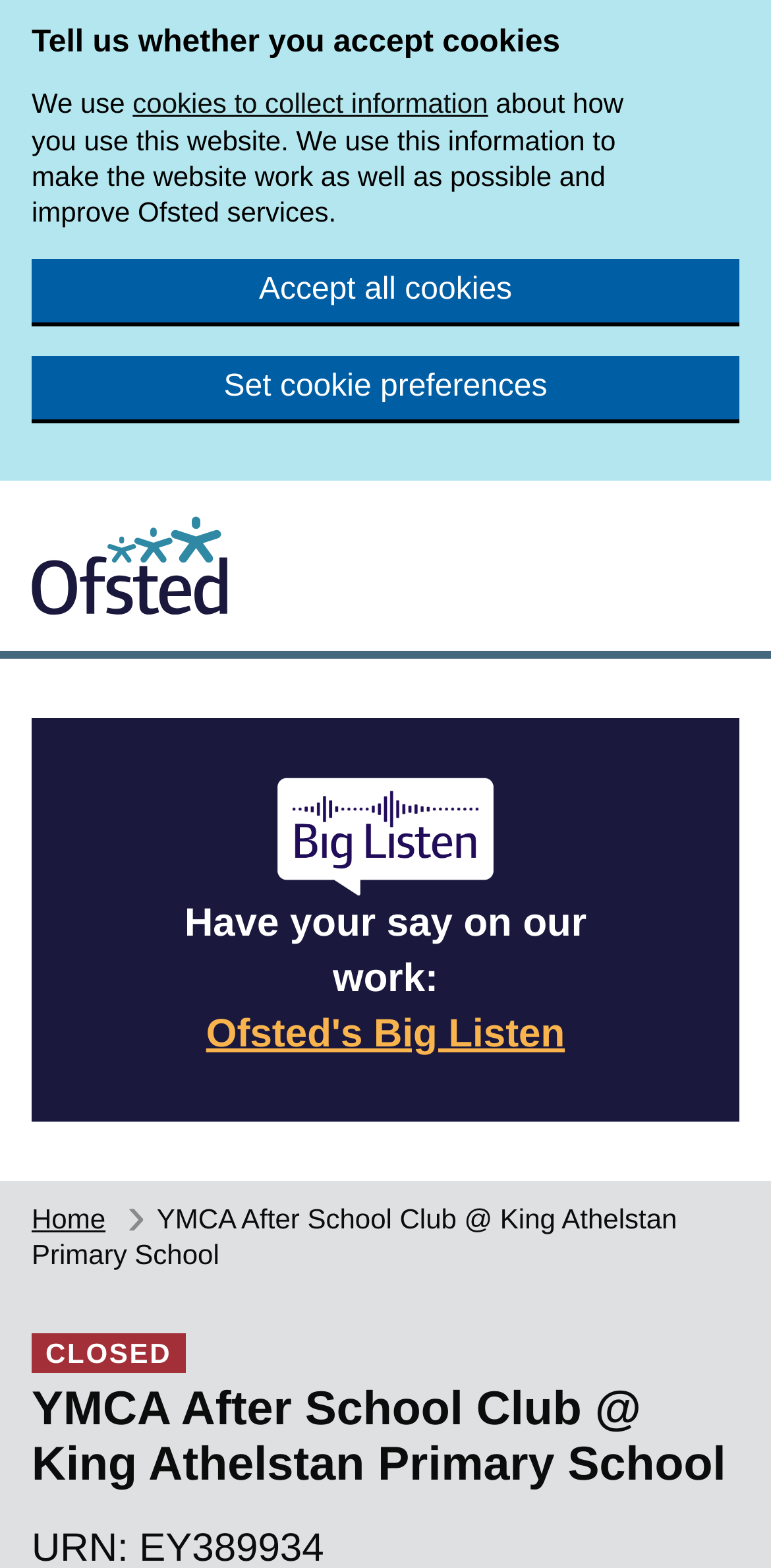Please analyze the image and provide a thorough answer to the question:
What is the status of the YMCA After School Club?

I found the answer by looking at the heading element that says 'YMCA After School Club @ King Athelstan Primary School CLOSED', which explicitly states that the club is closed.